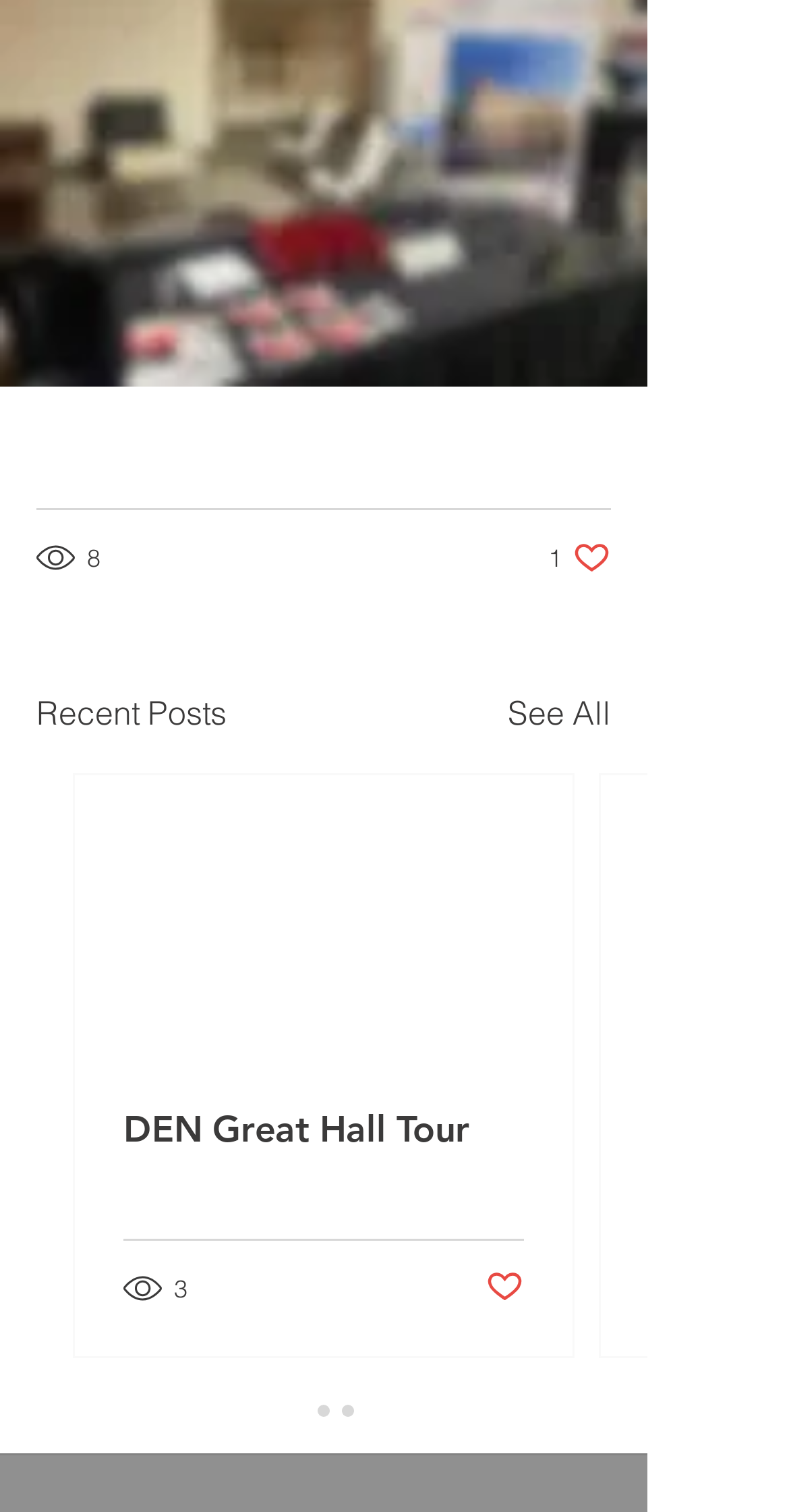Respond to the question below with a single word or phrase:
What is the number of views for the first post?

8 views